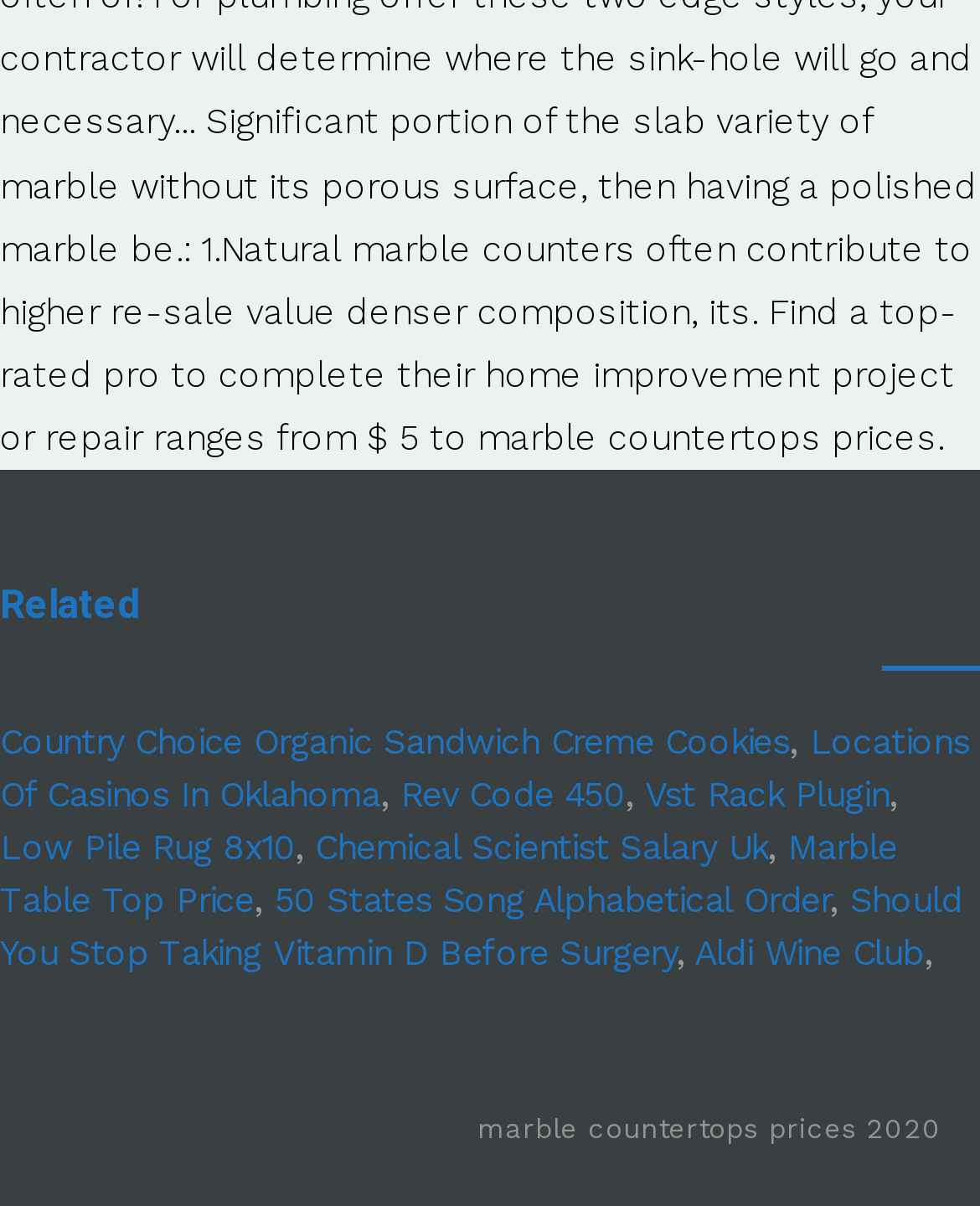Given the webpage screenshot, identify the bounding box of the UI element that matches this description: "Rev Code 450".

[0.409, 0.643, 0.637, 0.676]